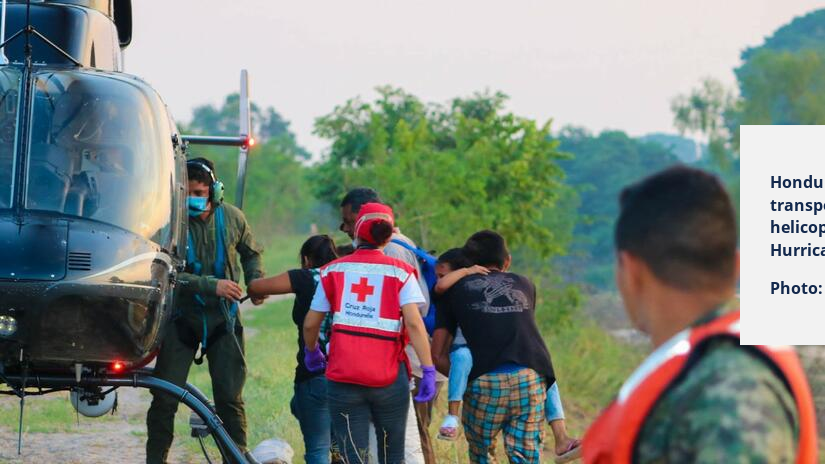Please respond to the question with a concise word or phrase:
What is the region's condition hinted at by the backdrop?

Lush and green